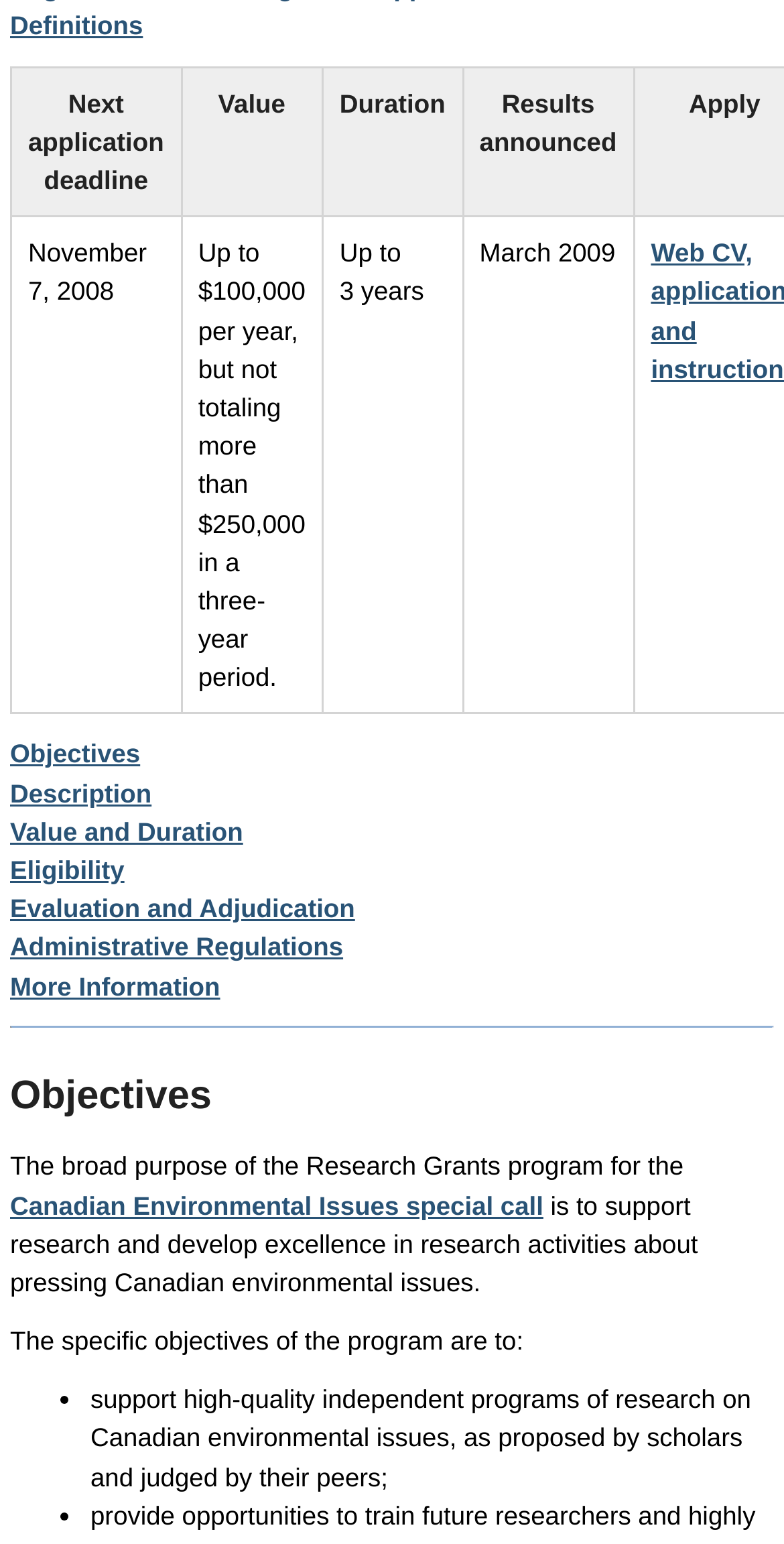What is the value of the grant per year?
Using the image, elaborate on the answer with as much detail as possible.

I found the answer by looking at the gridcell element with the text 'Up to $100,000 per year, but not totaling more than $250,000 in a three-year period.' which is under the columnheader element with the text 'Value'.